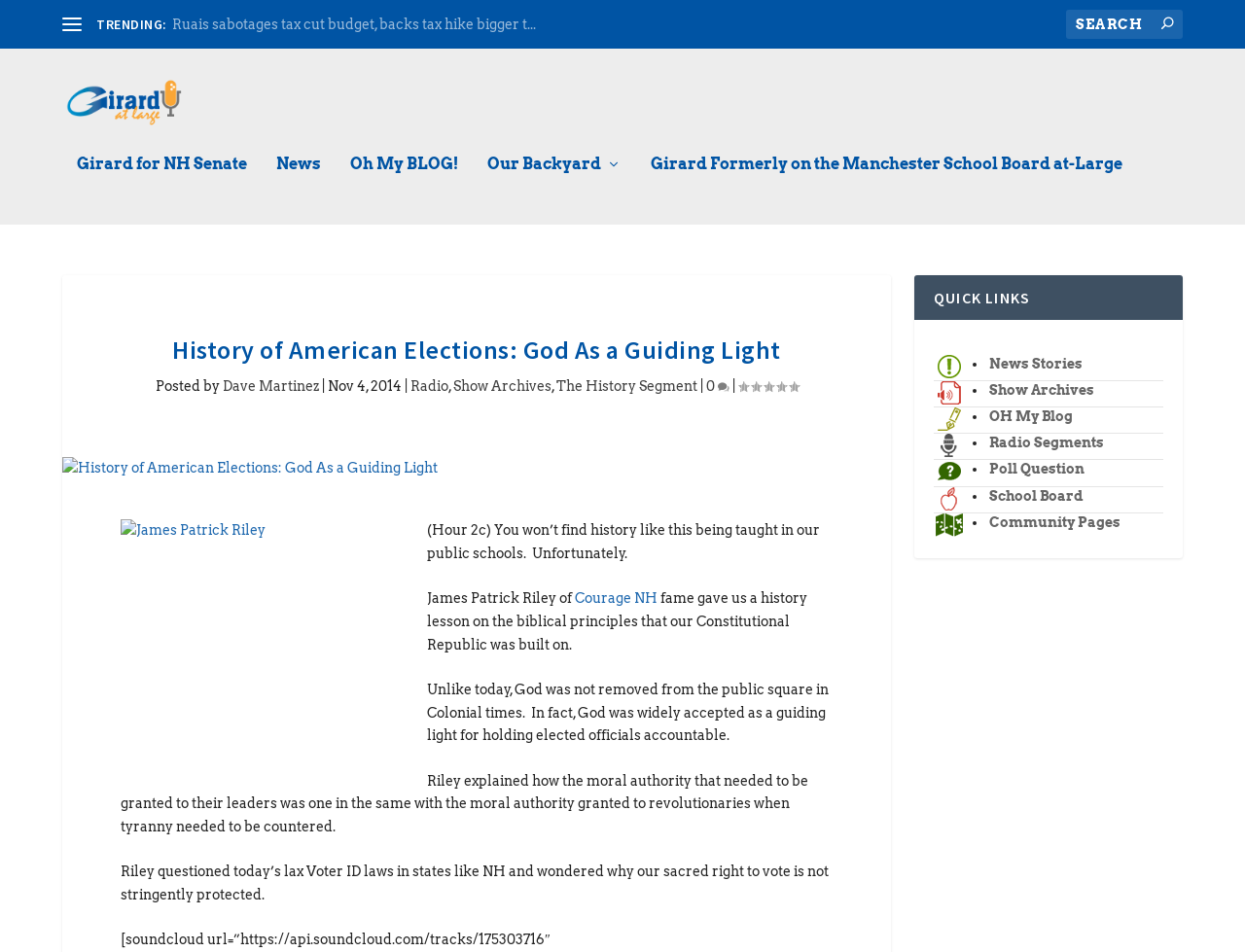Please identify the bounding box coordinates for the region that you need to click to follow this instruction: "Read the trending news".

[0.138, 0.017, 0.43, 0.034]